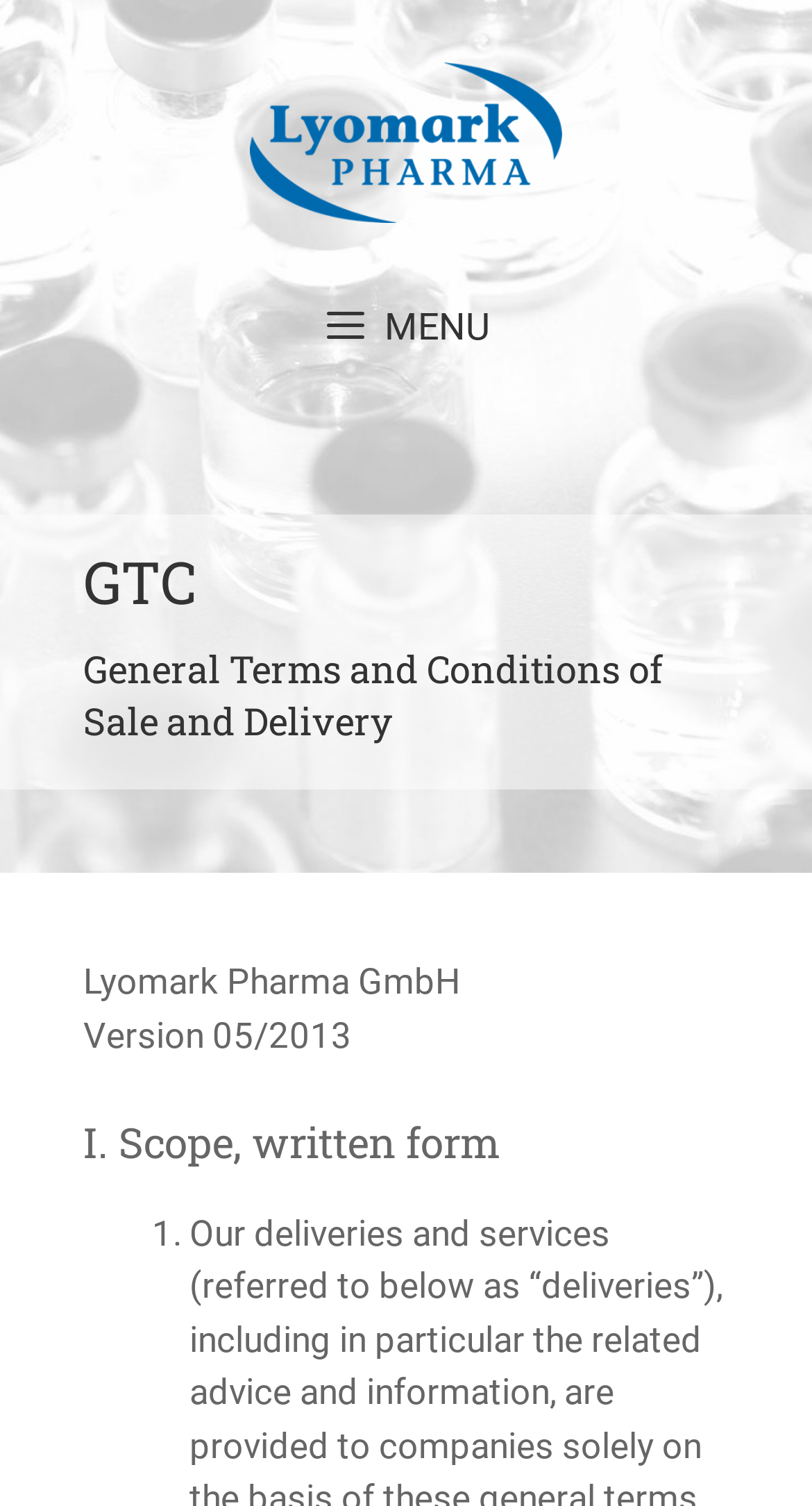Locate the bounding box of the UI element described in the following text: "alt="Lyomark Pharma"".

[0.308, 0.079, 0.692, 0.107]